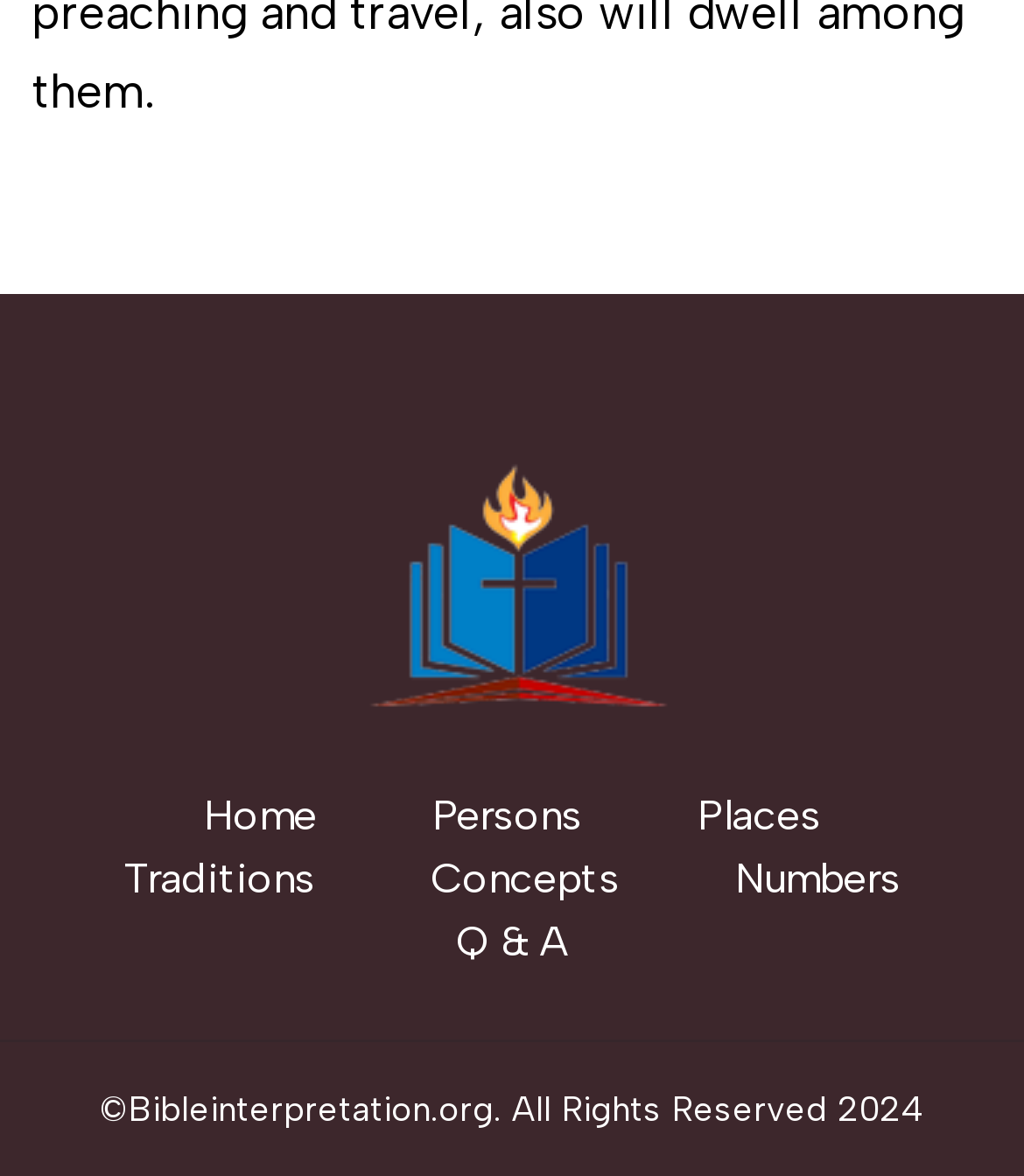How many main categories are available on the webpage?
Based on the screenshot, give a detailed explanation to answer the question.

The main categories can be found in the middle section of the webpage, which includes links to 'Home', 'Persons', 'Places', 'Traditions', and 'Concepts'. There are 5 main categories in total.